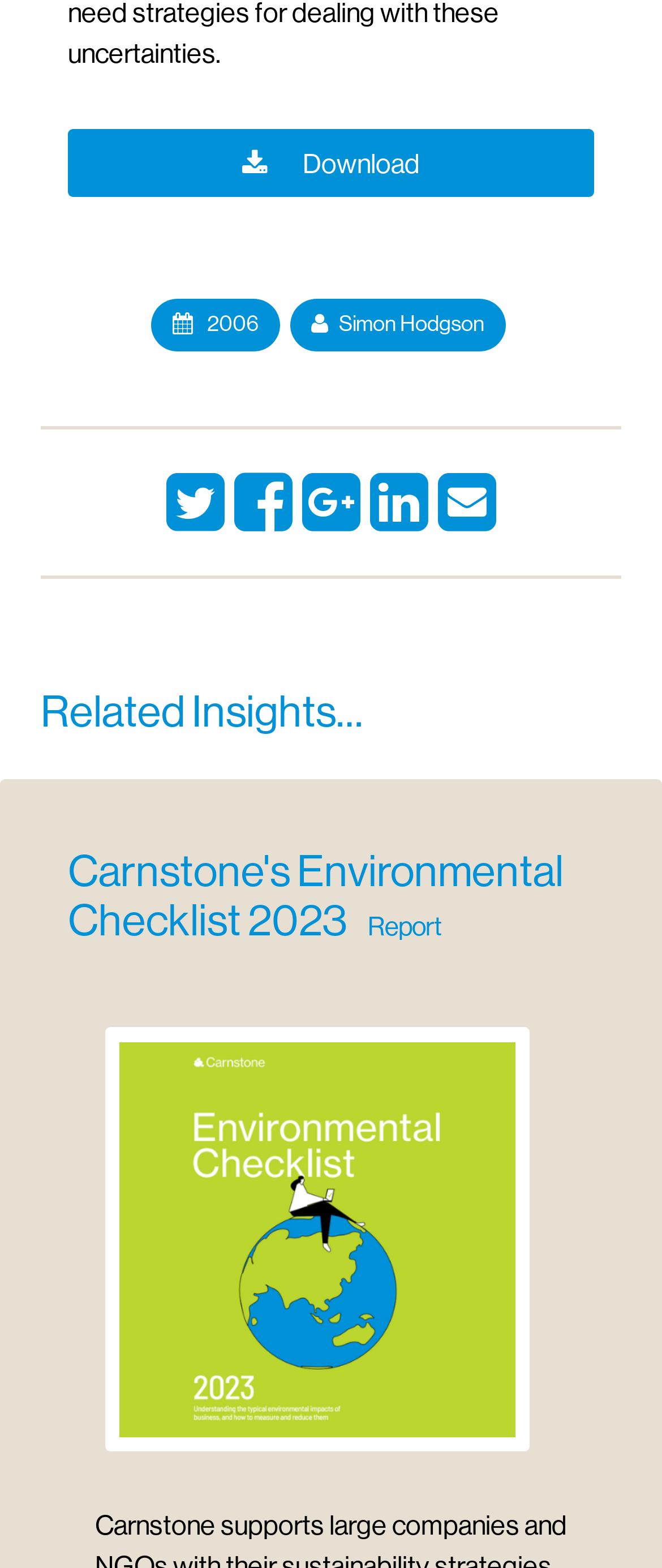Highlight the bounding box coordinates of the element you need to click to perform the following instruction: "Visit Simon Hodgson's page."

[0.437, 0.195, 0.772, 0.216]